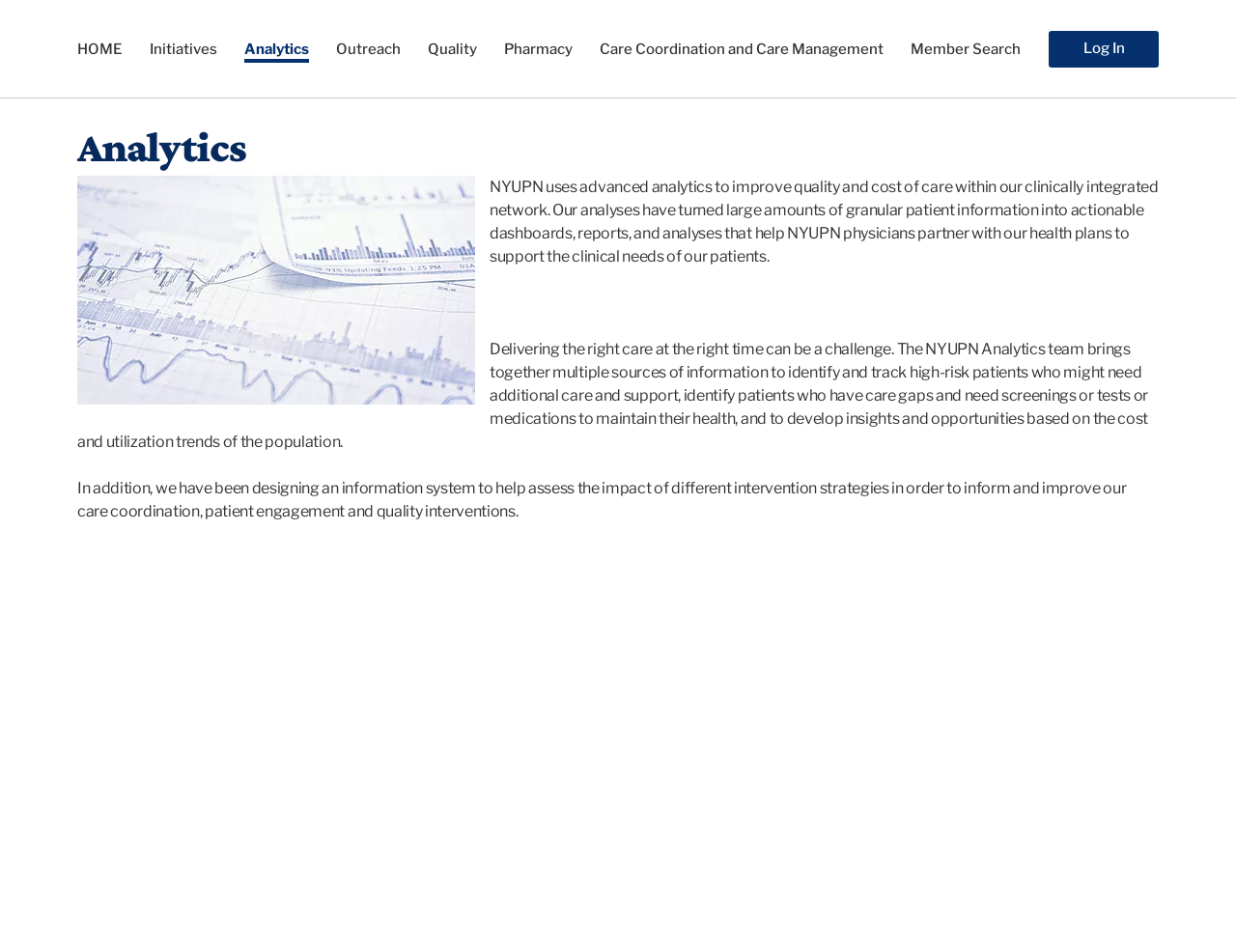Could you indicate the bounding box coordinates of the region to click in order to complete this instruction: "contact Studio Wanjira".

None